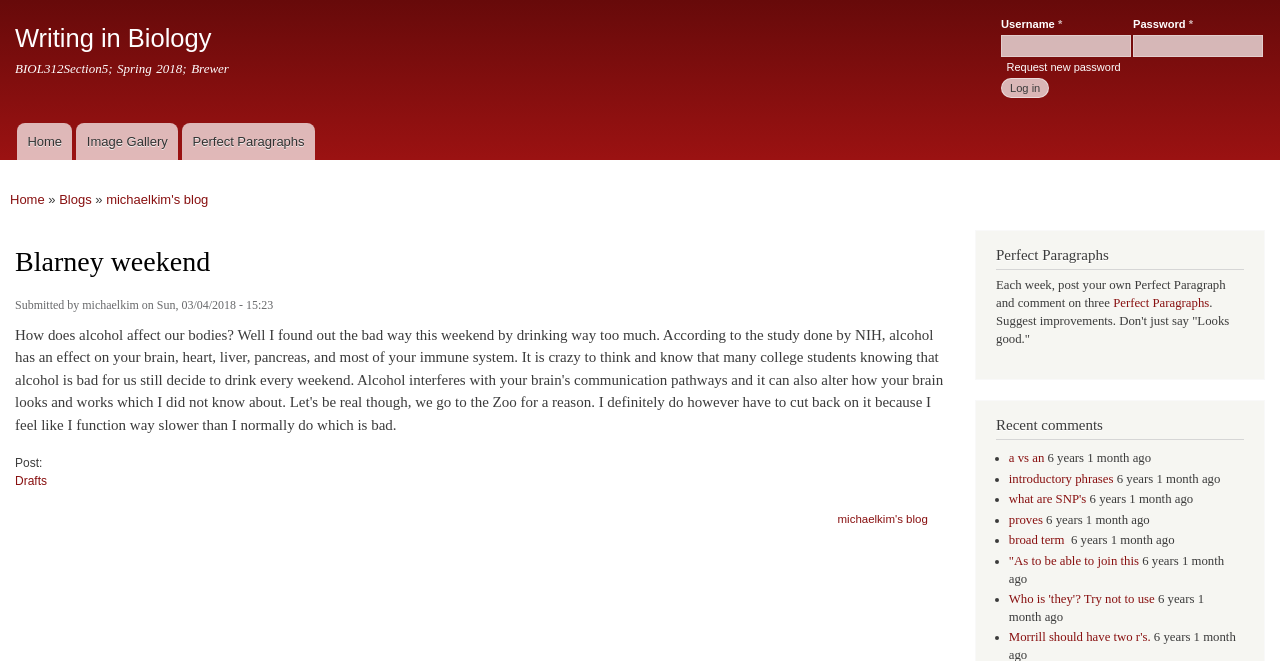Locate the bounding box coordinates of the element's region that should be clicked to carry out the following instruction: "Log in". The coordinates need to be four float numbers between 0 and 1, i.e., [left, top, right, bottom].

[0.782, 0.118, 0.82, 0.148]